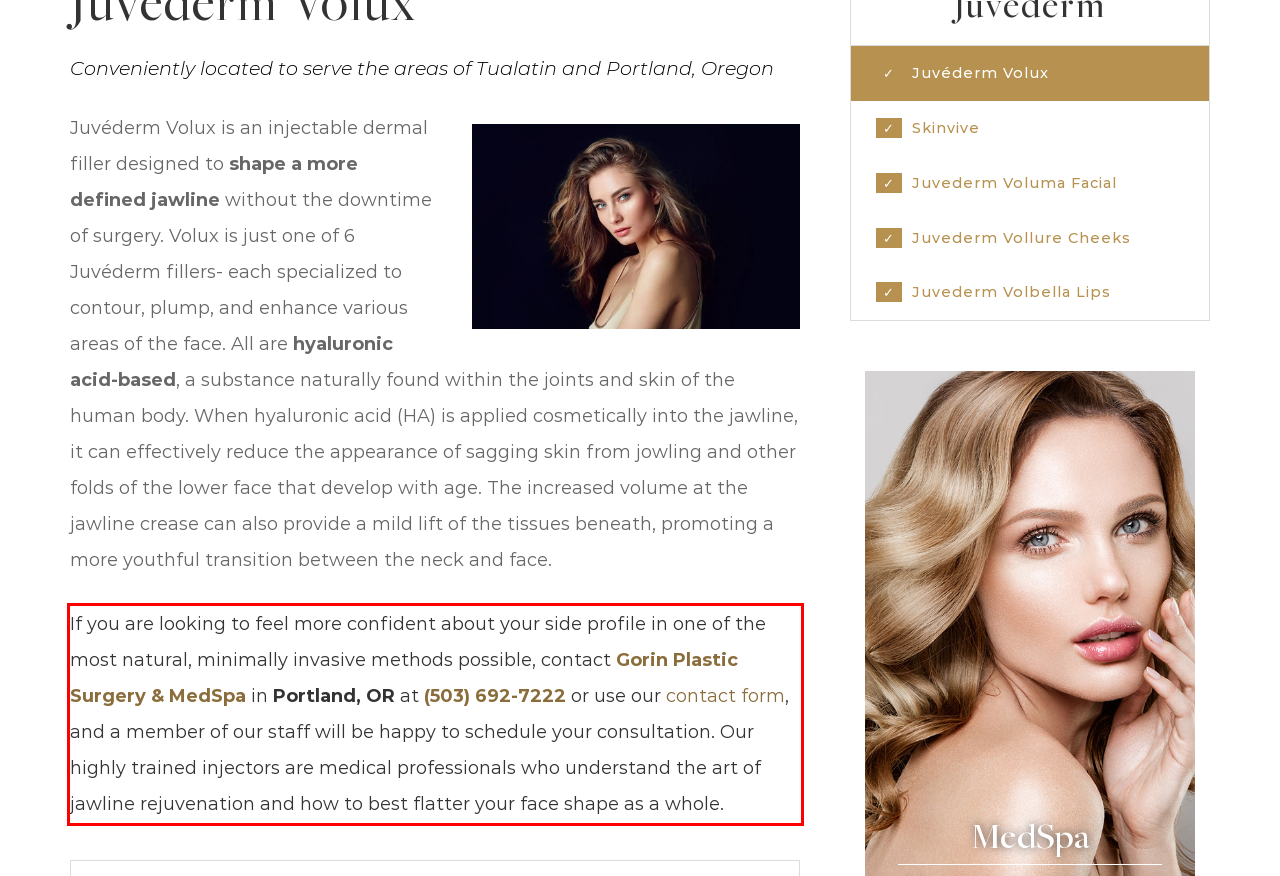Please perform OCR on the UI element surrounded by the red bounding box in the given webpage screenshot and extract its text content.

If you are looking to feel more confident about your side profile in one of the most natural, minimally invasive methods possible, contact Gorin Plastic Surgery & MedSpa in Portland, OR at (503) 692-7222 or use our contact form, and a member of our staff will be happy to schedule your consultation. Our highly trained injectors are medical professionals who understand the art of jawline rejuvenation and how to best flatter your face shape as a whole.